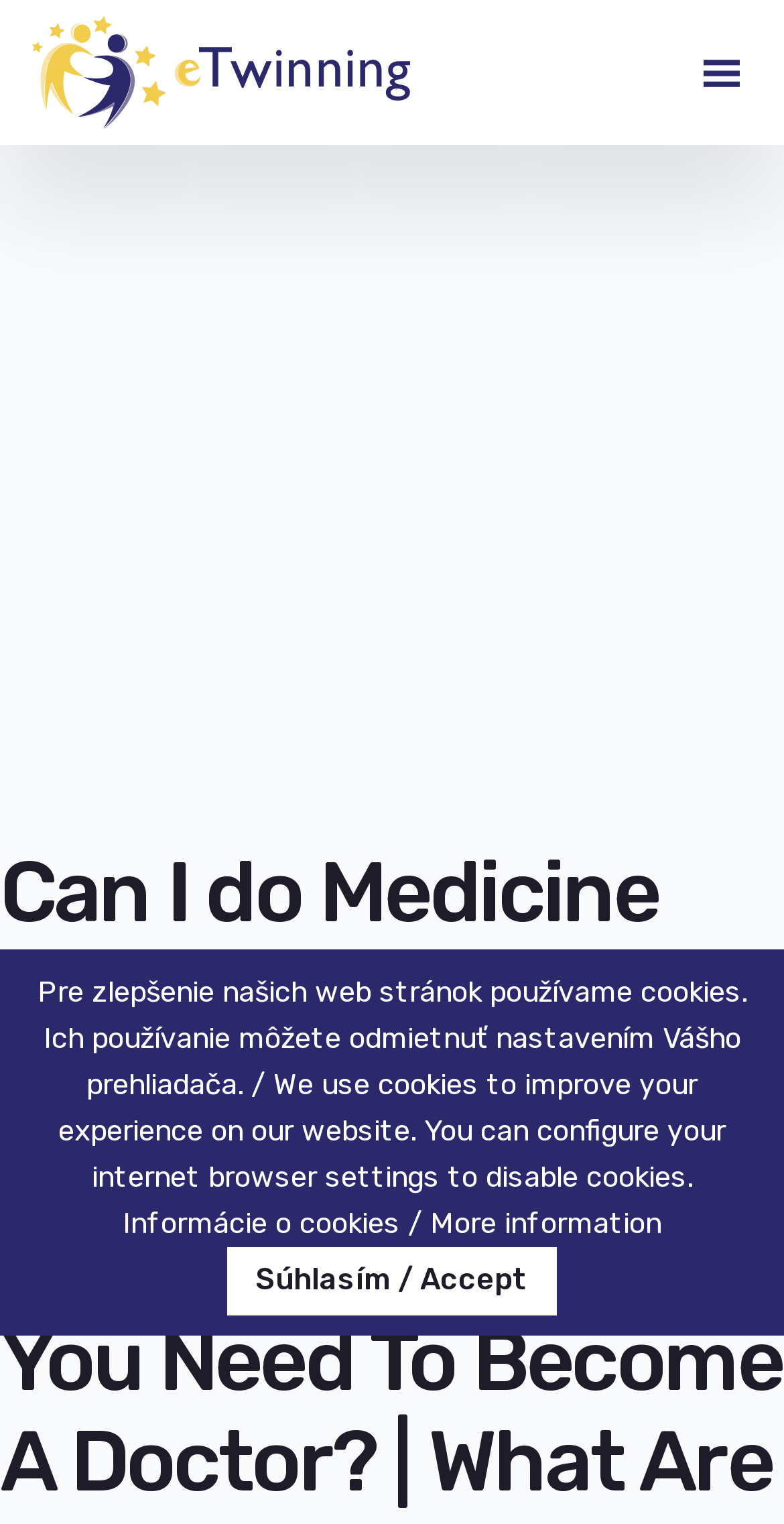What is the image above the heading for?
Give a detailed explanation using the information visible in the image.

The image above the heading 'Can I do Medicine without Chemistry A Level?' is likely used for decorative purposes, as it does not contain any OCR text and is not described as having any specific function. Its presence is likely to enhance the visual appeal of the webpage.